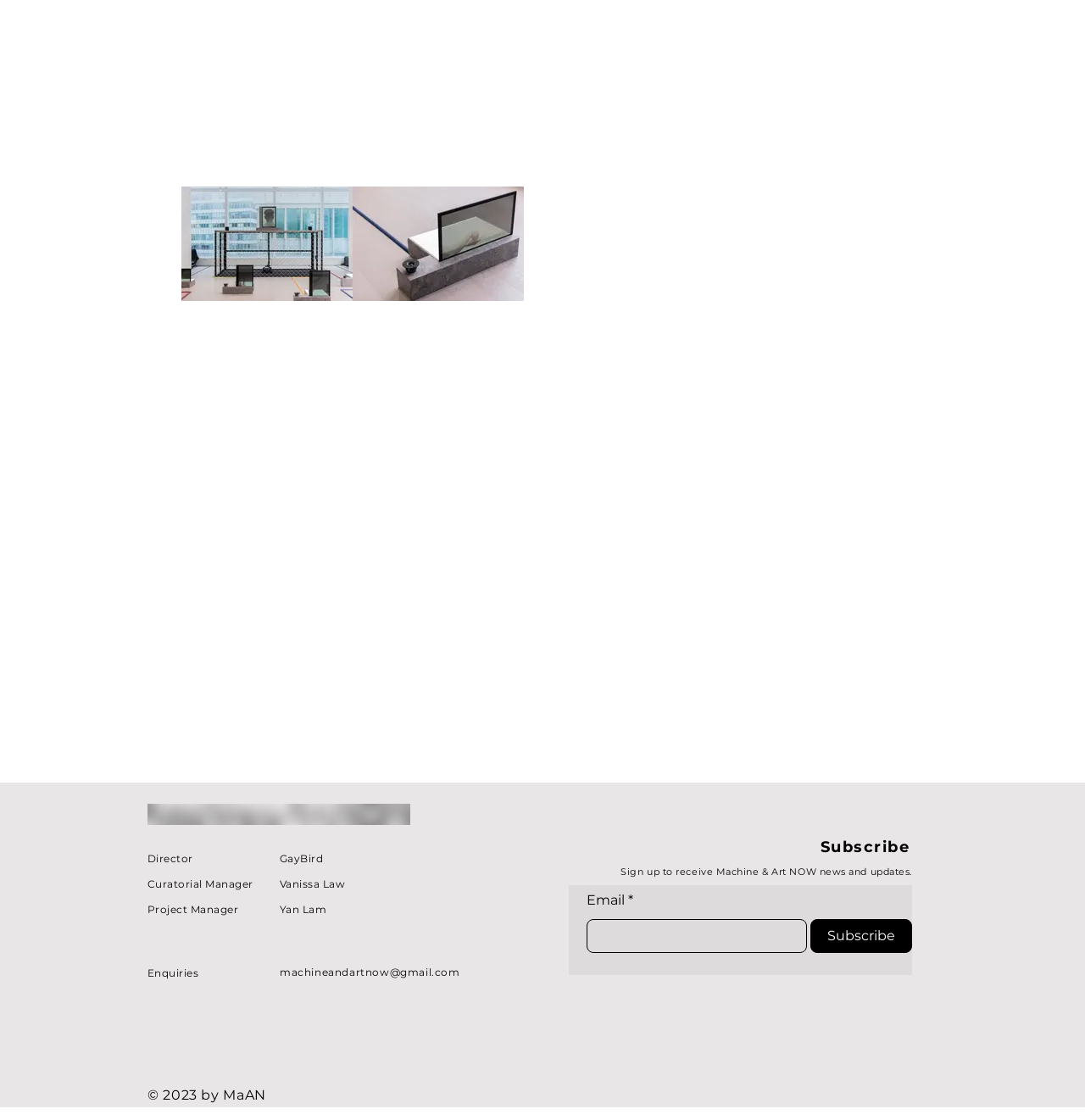Give a concise answer using only one word or phrase for this question:
What is the copyright year?

2023